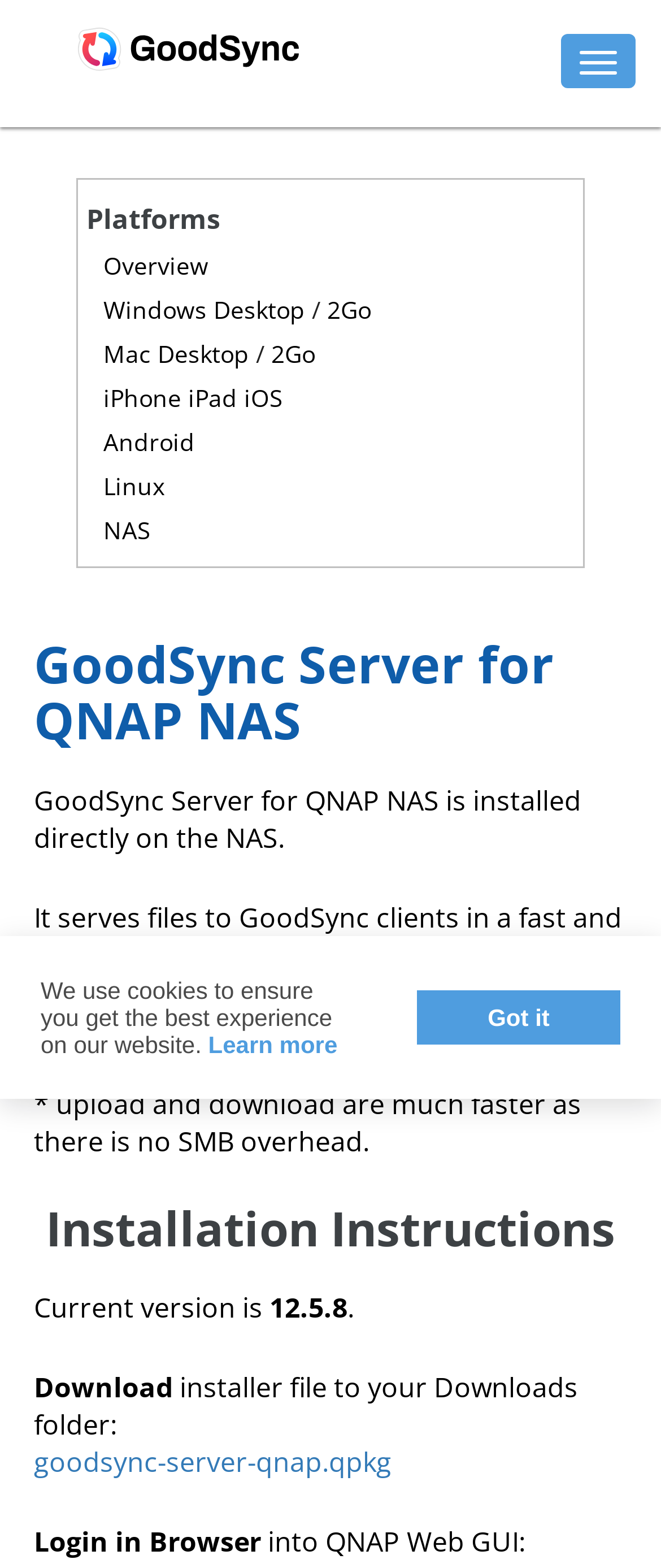Specify the bounding box coordinates of the area that needs to be clicked to achieve the following instruction: "Click the Login in Browser button".

[0.051, 0.971, 0.395, 0.995]